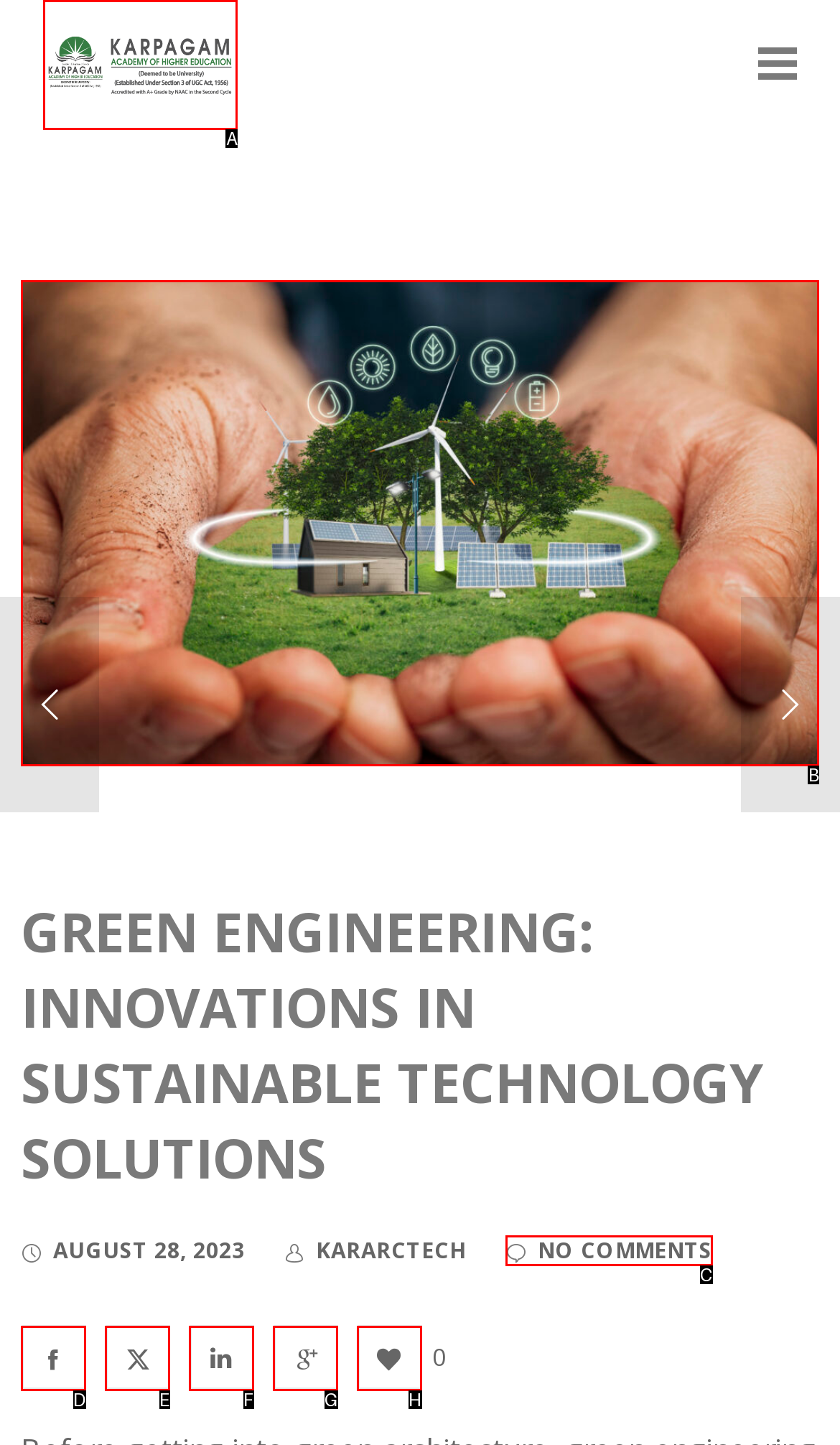Choose the HTML element that should be clicked to achieve this task: view more about Importance Of Green Buildings And Its Innovations
Respond with the letter of the correct choice.

B